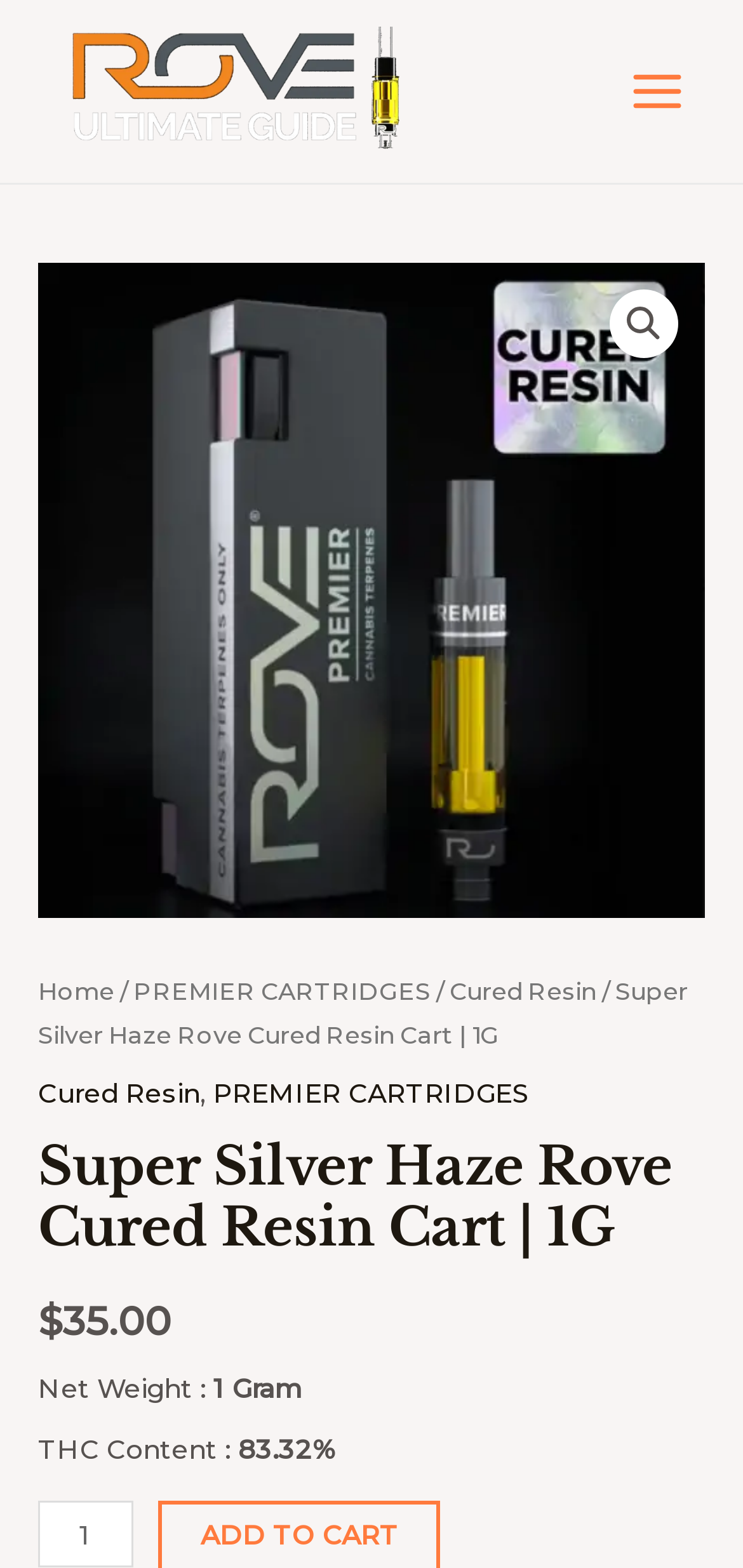Give a short answer to this question using one word or a phrase:
What is the THC content of the product?

83.32%